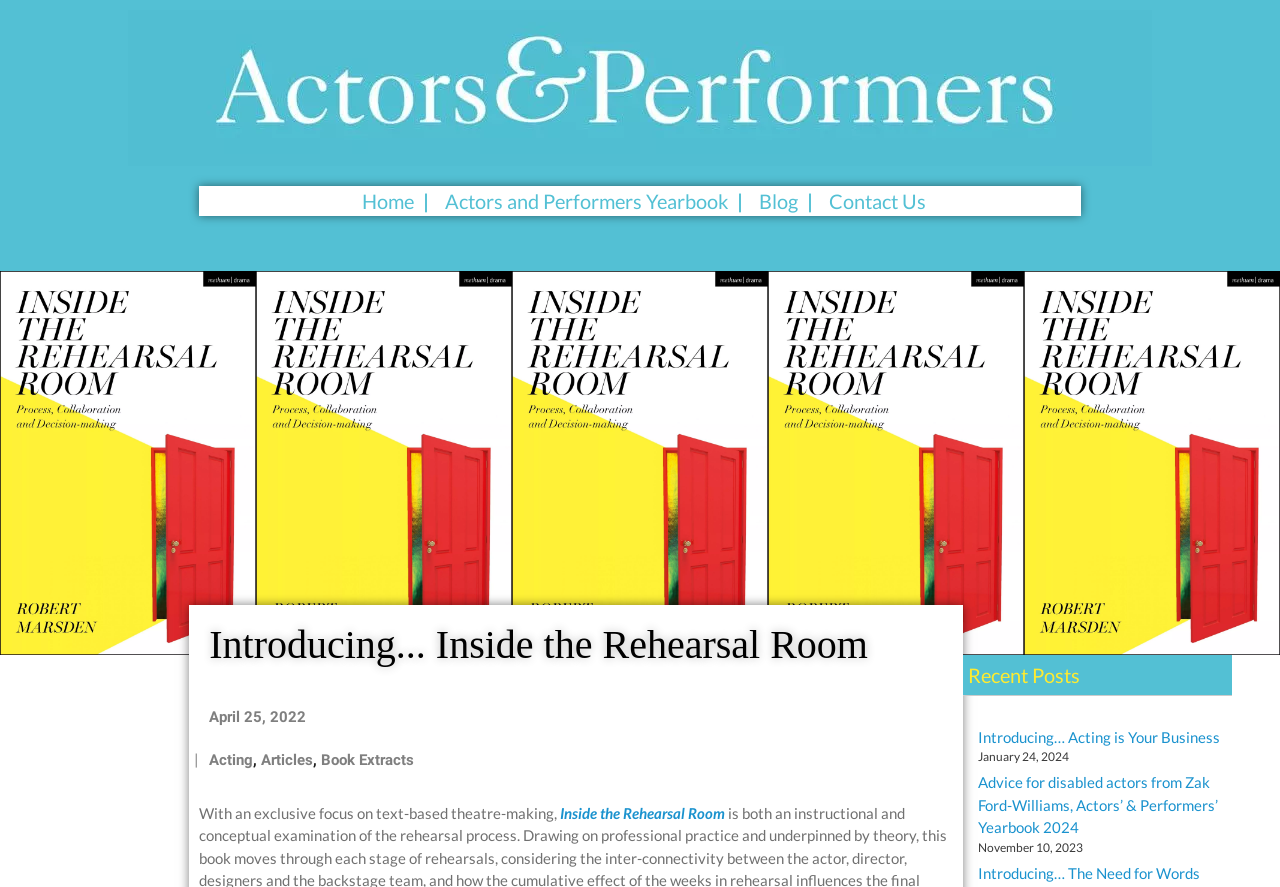How many categories are listed under 'Inside the Rehearsal Room'?
Please use the image to provide an in-depth answer to the question.

I examined the section with the heading 'Inside the Rehearsal Room' and found 3 category links: 'Acting', 'Articles', and 'Book Extracts'.